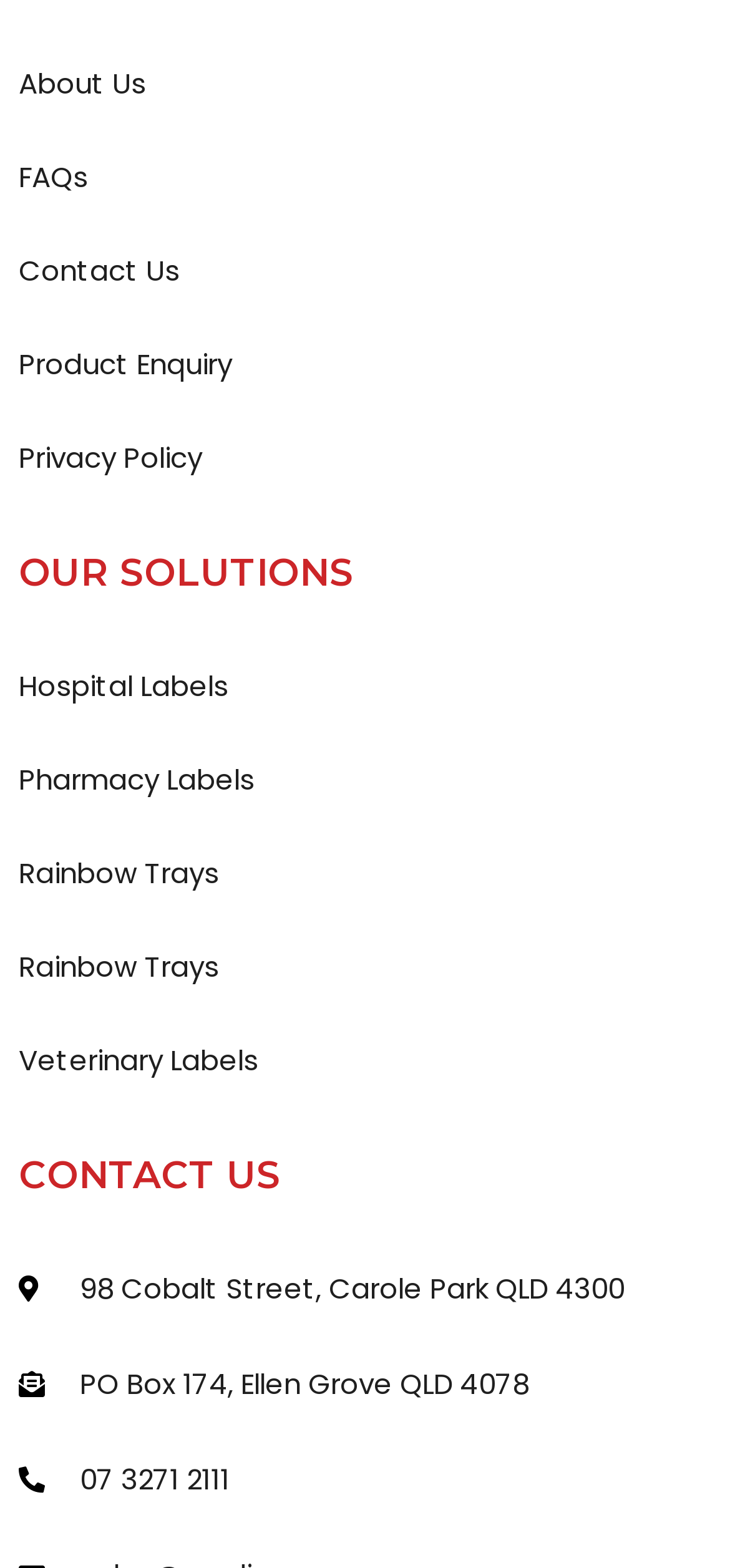Determine the bounding box coordinates of the region that needs to be clicked to achieve the task: "go to Hospital Labels".

[0.026, 0.409, 0.974, 0.468]